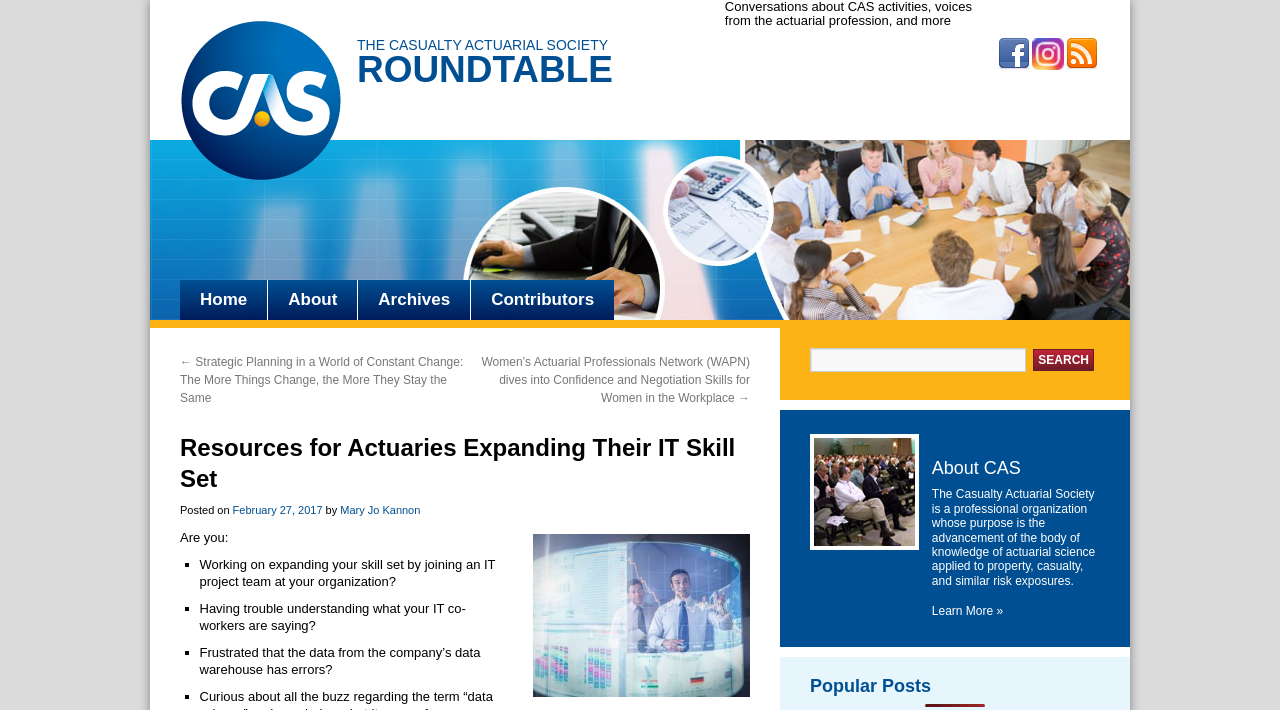Please mark the clickable region by giving the bounding box coordinates needed to complete this instruction: "Search for resources".

[0.633, 0.49, 0.859, 0.524]